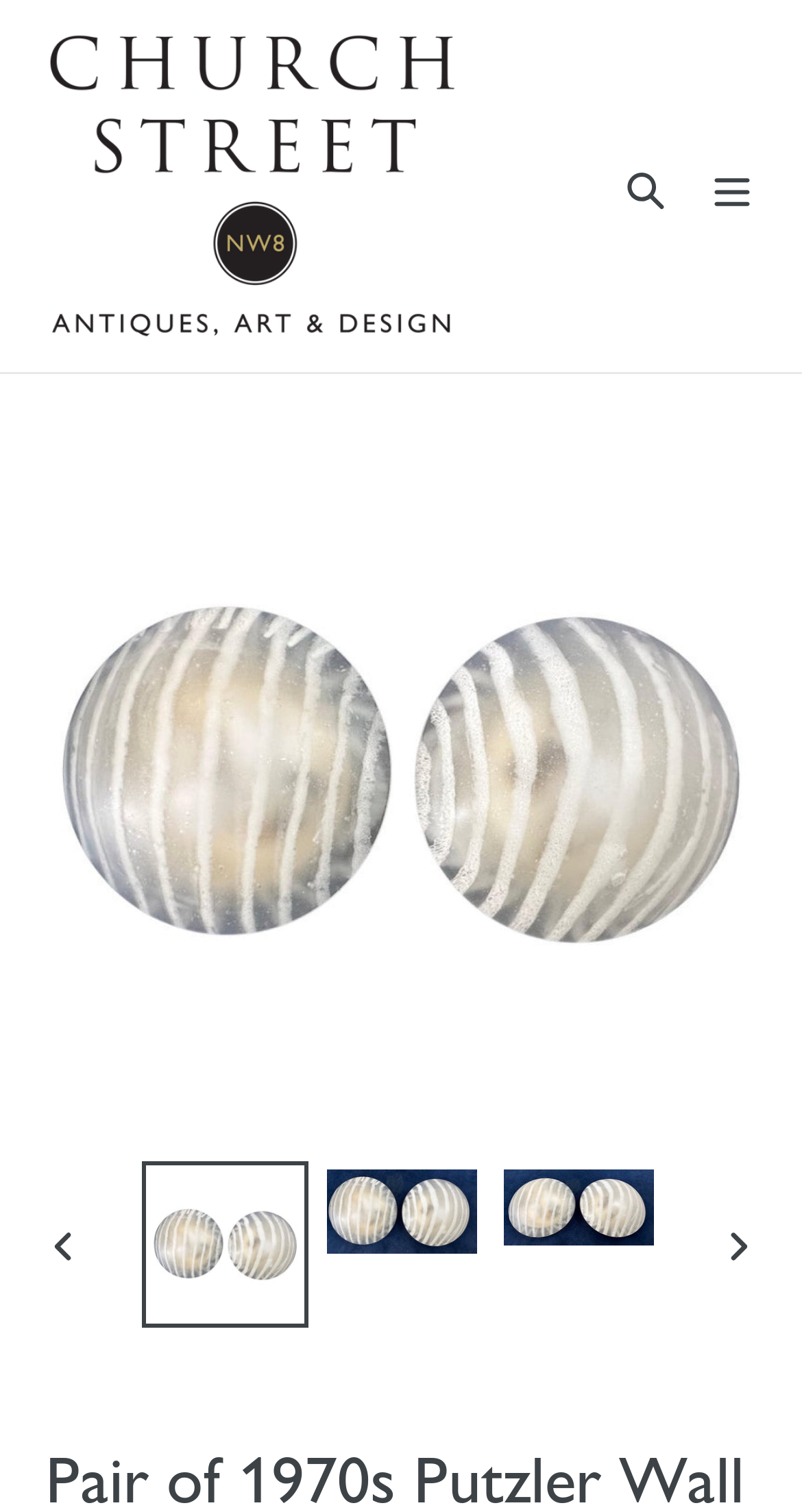Please locate the UI element described by "Search" and provide its bounding box coordinates.

[0.751, 0.093, 0.859, 0.153]